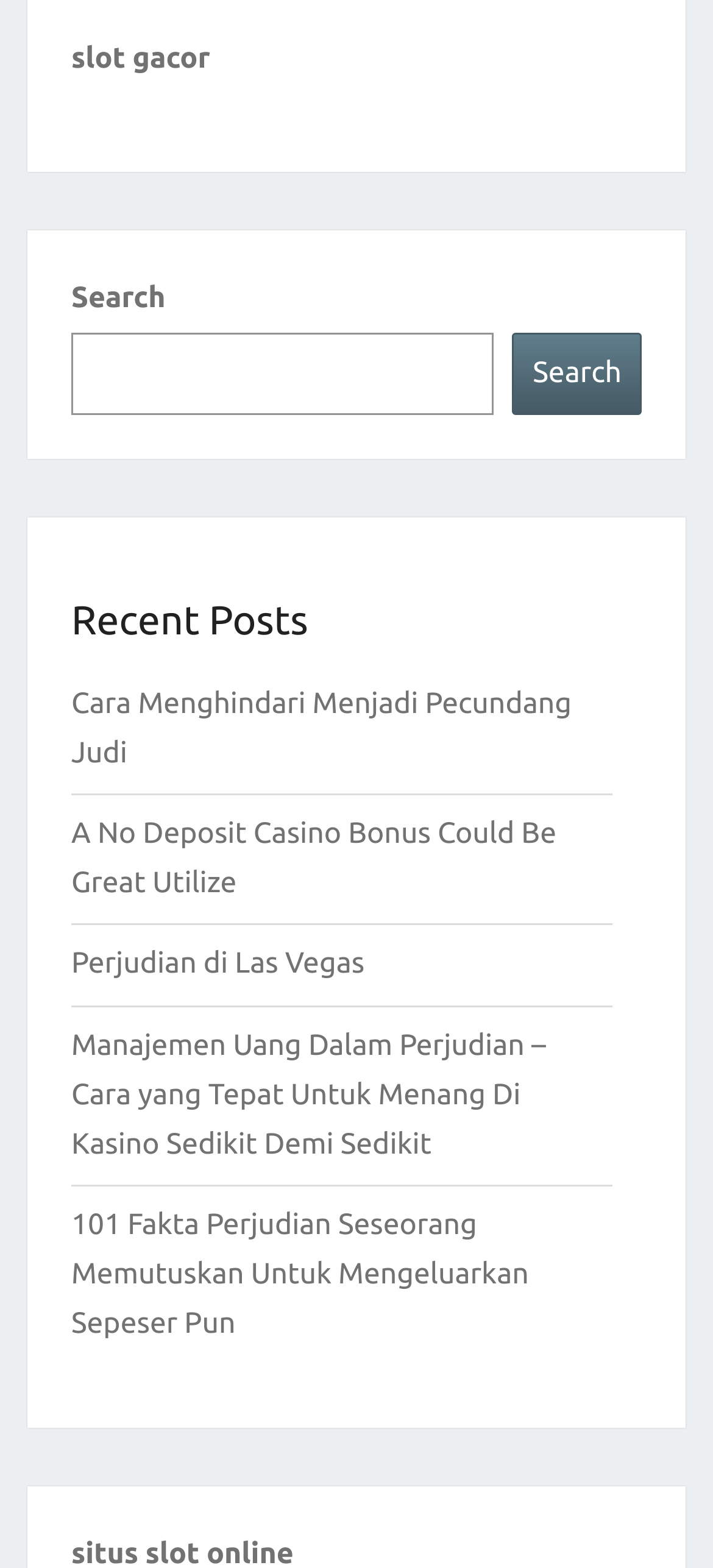Please identify the bounding box coordinates of the area that needs to be clicked to follow this instruction: "search for something".

[0.1, 0.212, 0.693, 0.265]